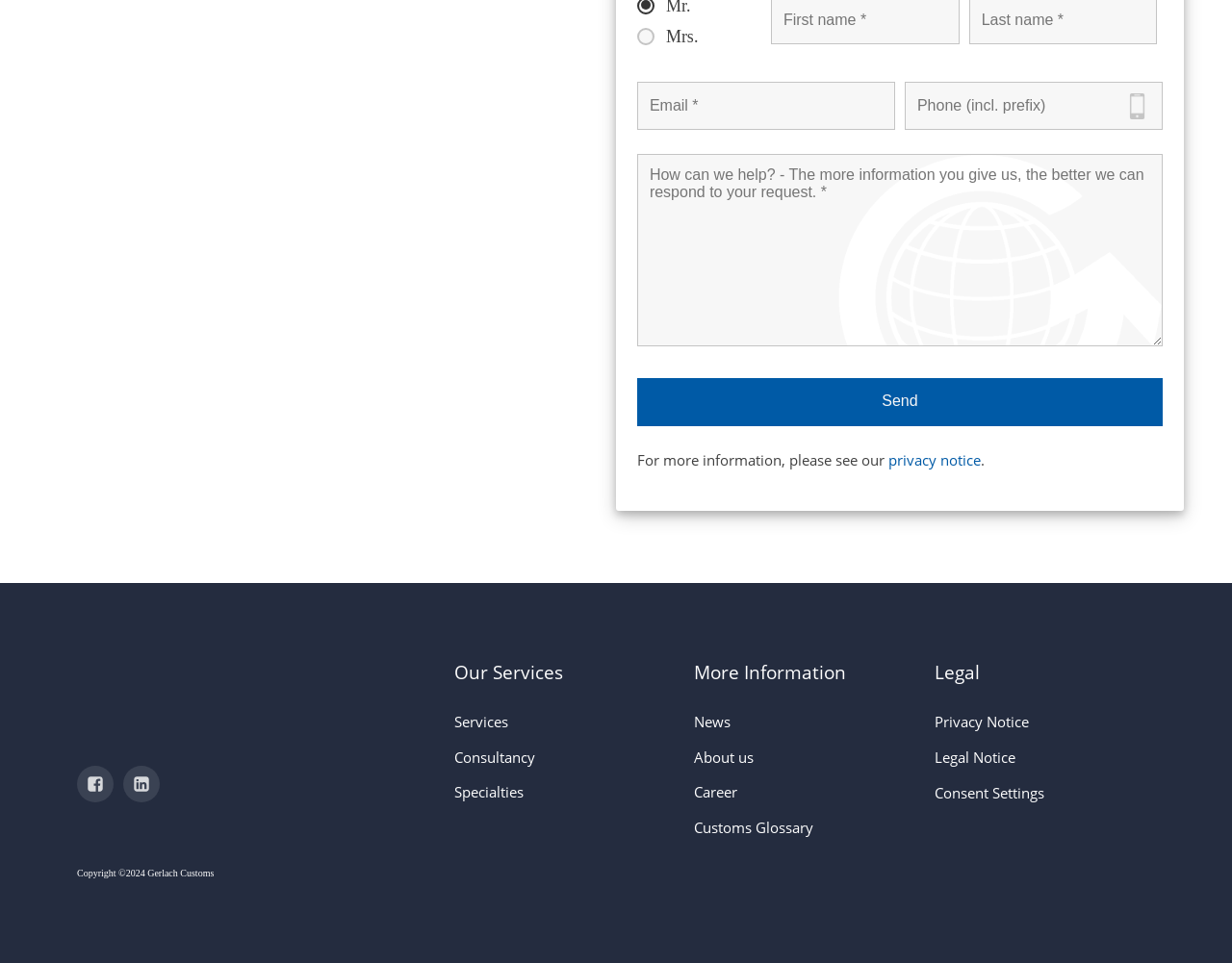Identify the bounding box coordinates of the region that needs to be clicked to carry out this instruction: "Enter email address". Provide these coordinates as four float numbers ranging from 0 to 1, i.e., [left, top, right, bottom].

[0.517, 0.085, 0.727, 0.135]